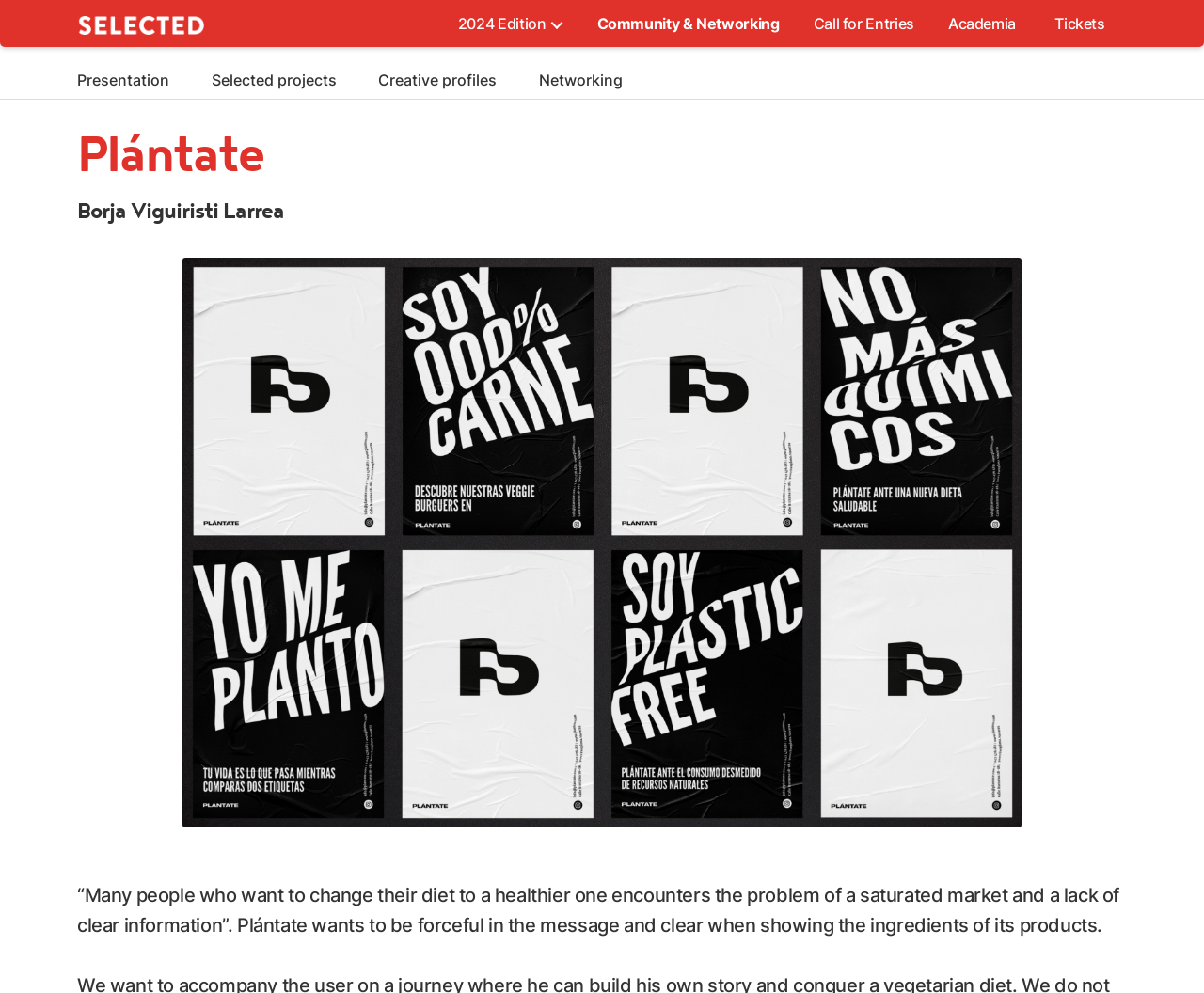What is the problem faced by people who want to change their diet?
From the details in the image, answer the question comprehensively.

The problem faced by people who want to change their diet is mentioned in the StaticText element with bounding box coordinates [0.064, 0.89, 0.93, 0.943] which states 'Many people who want to change their diet to a healthier one encounters the problem of a saturated market and a lack of clear information'.